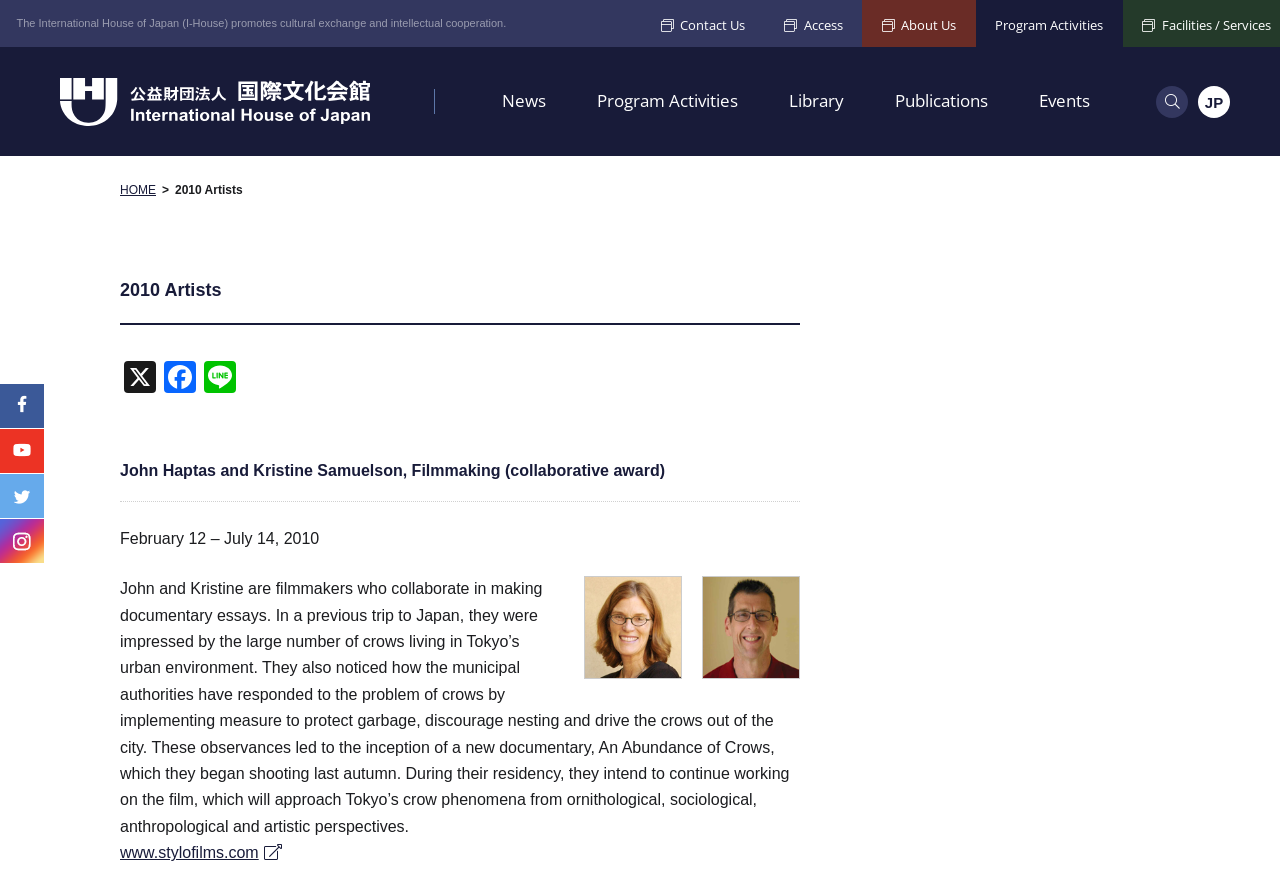What are John Haptas and Kristine Samuelson working on?
Provide a well-explained and detailed answer to the question.

John Haptas and Kristine Samuelson are working on a documentary film, as indicated by the StaticText element 'They began shooting last autumn. During their residency, they intend to continue working on the film, which will approach Tokyo’s crow phenomena from ornithological, sociological, anthropological and artistic perspectives.' which describes their project.